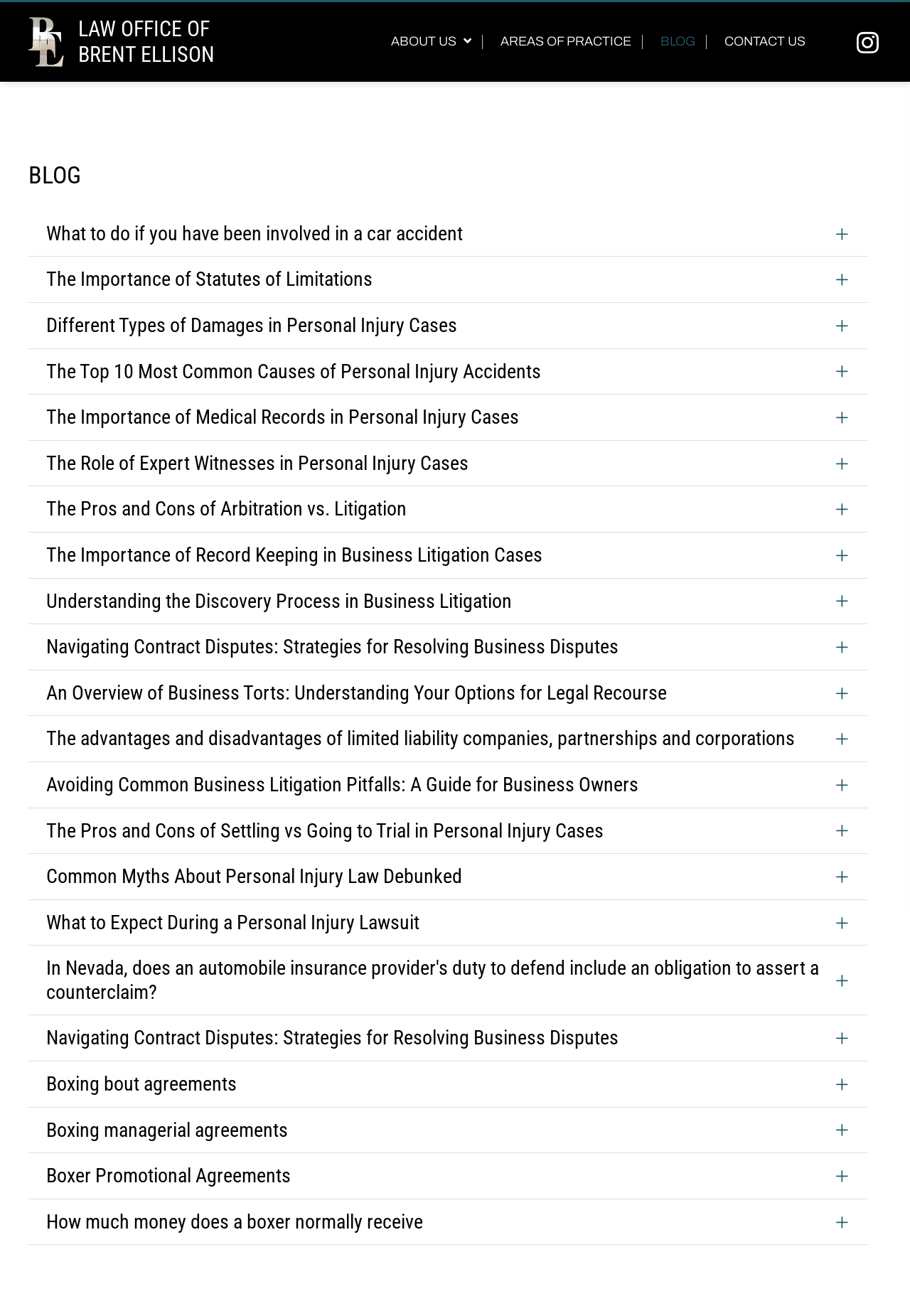What is the topic of the first tab?
Give a thorough and detailed response to the question.

I looked at the first tab element and found its corresponding heading element which has the text 'What to do if you have been involved in a car accident'.